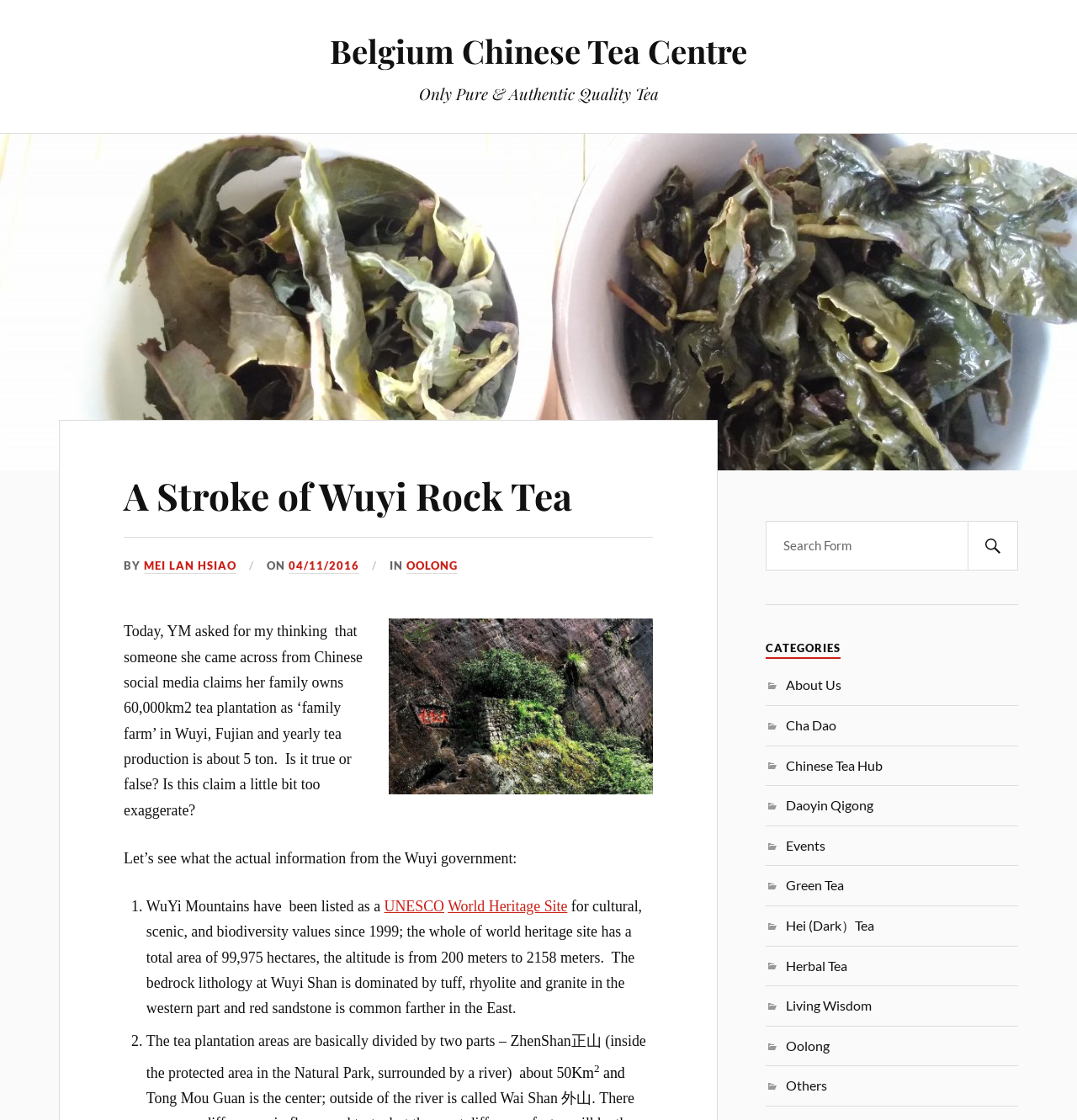Show the bounding box coordinates for the element that needs to be clicked to execute the following instruction: "Click the 'UNESCO' link". Provide the coordinates in the form of four float numbers between 0 and 1, i.e., [left, top, right, bottom].

[0.357, 0.802, 0.412, 0.817]